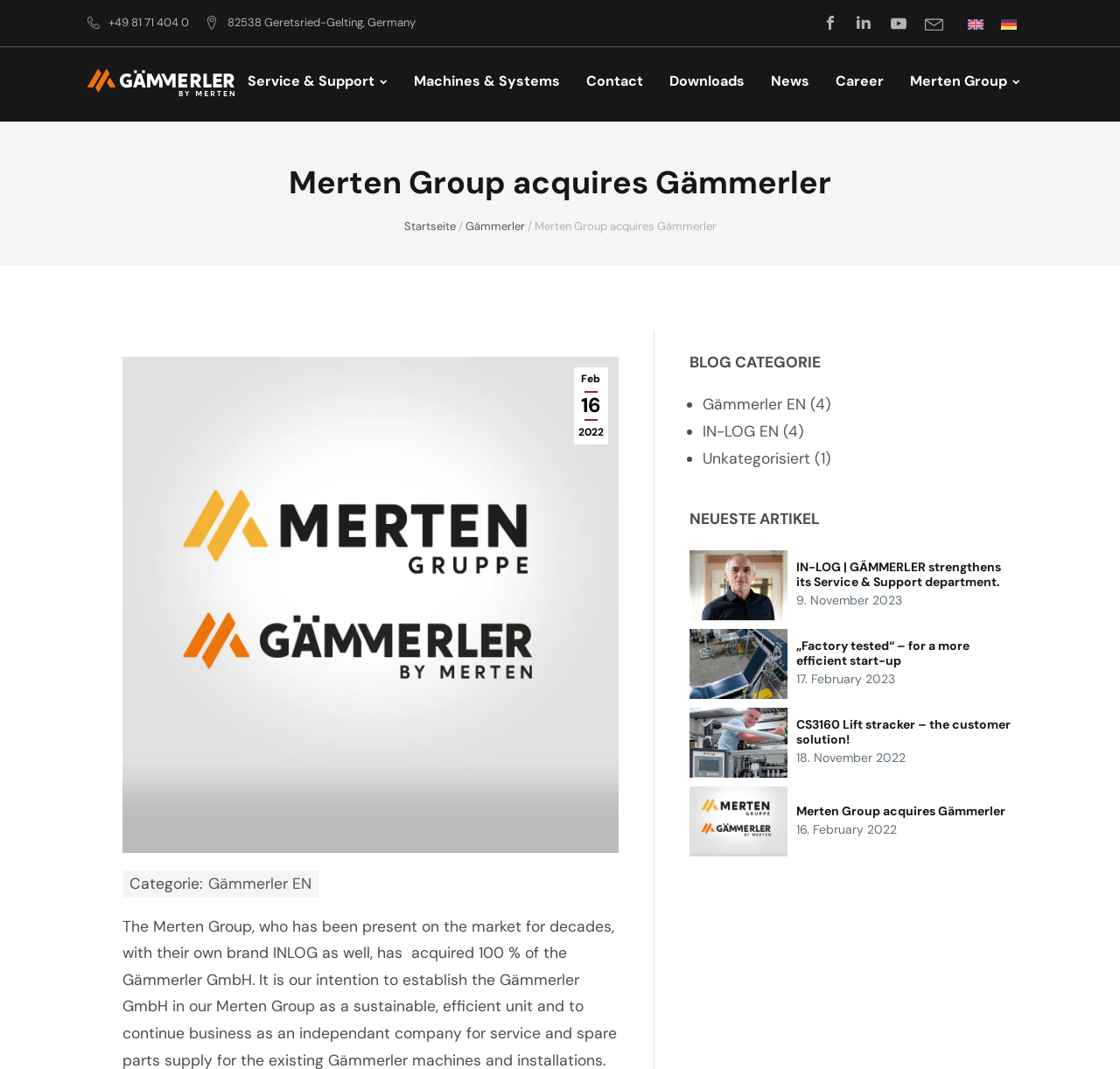What is the phone number on the webpage?
Carefully analyze the image and provide a thorough answer to the question.

I found the phone number by looking at the link element with the text '+49 81 71 404 0' which is located at the top of the webpage.